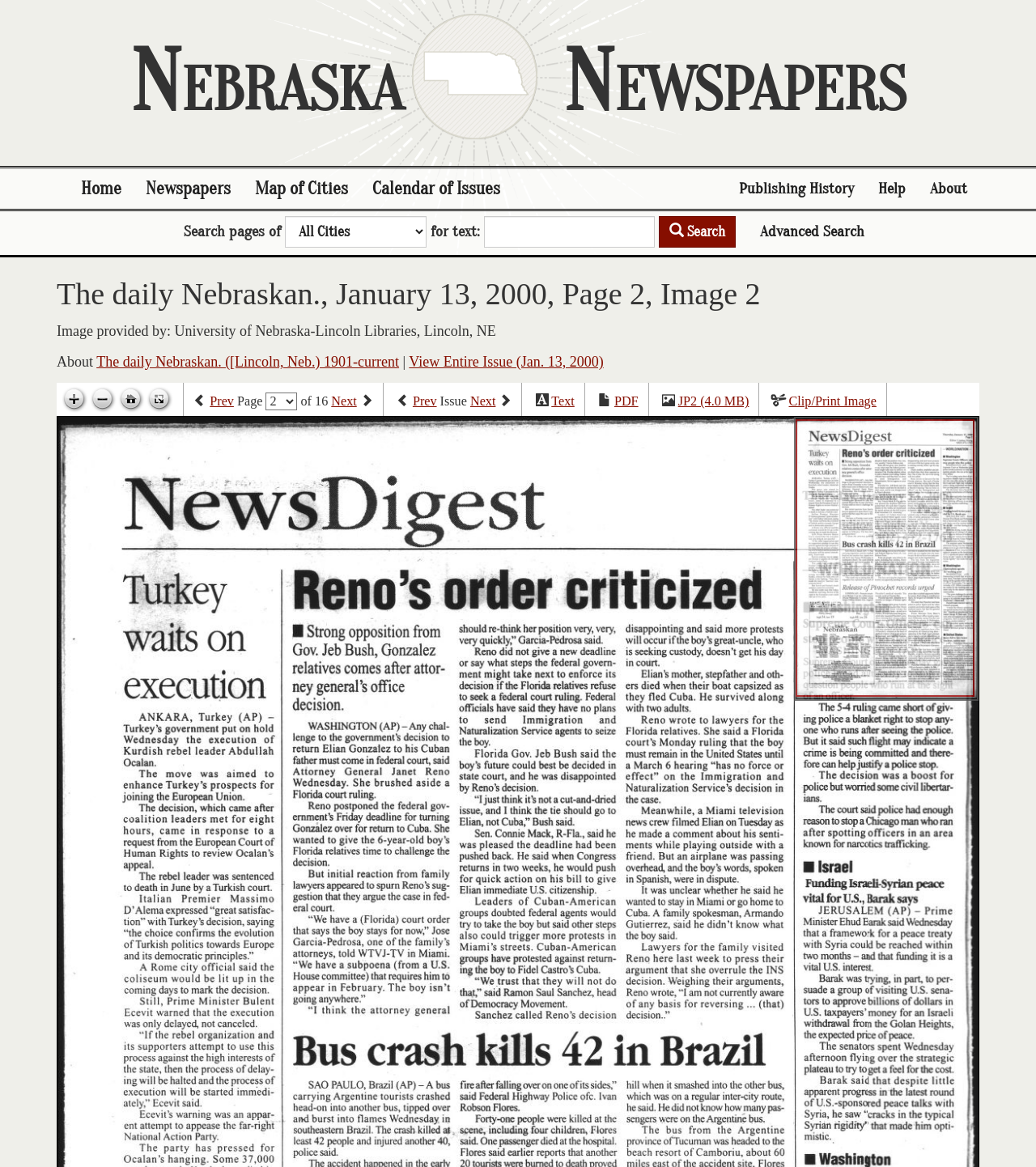Please locate the bounding box coordinates of the element that should be clicked to complete the given instruction: "Search for text".

[0.467, 0.185, 0.632, 0.212]